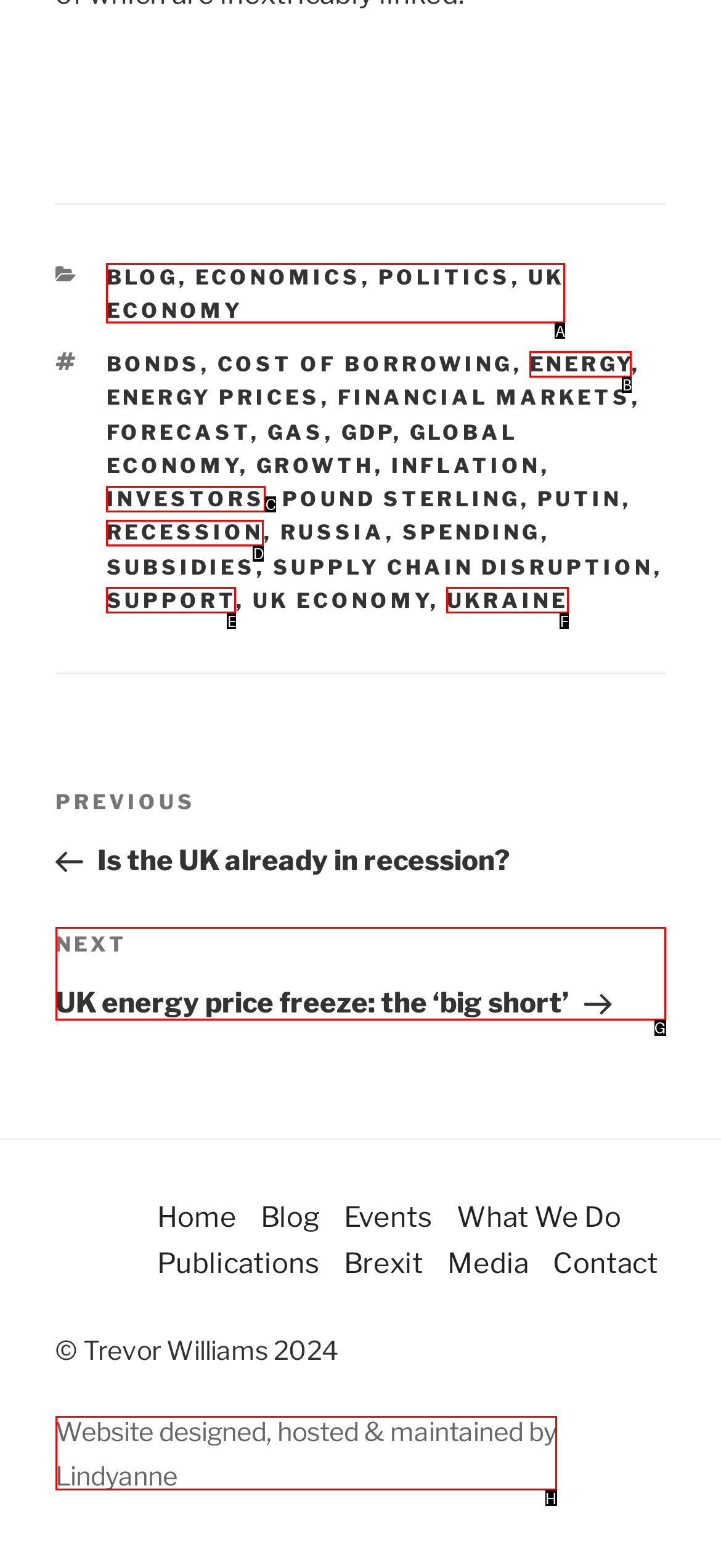Select the option that matches the description: recession. Answer with the letter of the correct option directly.

D